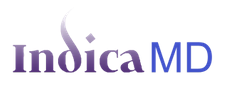What font style is 'MD' showcased in?
Please analyze the image and answer the question with as much detail as possible.

The logo of IndicaMD presents 'MD' in a bold blue font, which conveys professionalism and trustworthiness, essential attributes for a medical service provider in the wellness sector.